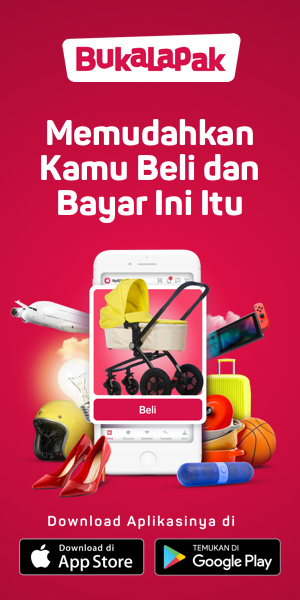Please study the image and answer the question comprehensively:
Where can users download the Bukalapak app?

The advertisement prompts users to download the Bukalapak app from the App Store and Google Play, making it easily accessible to potential customers.